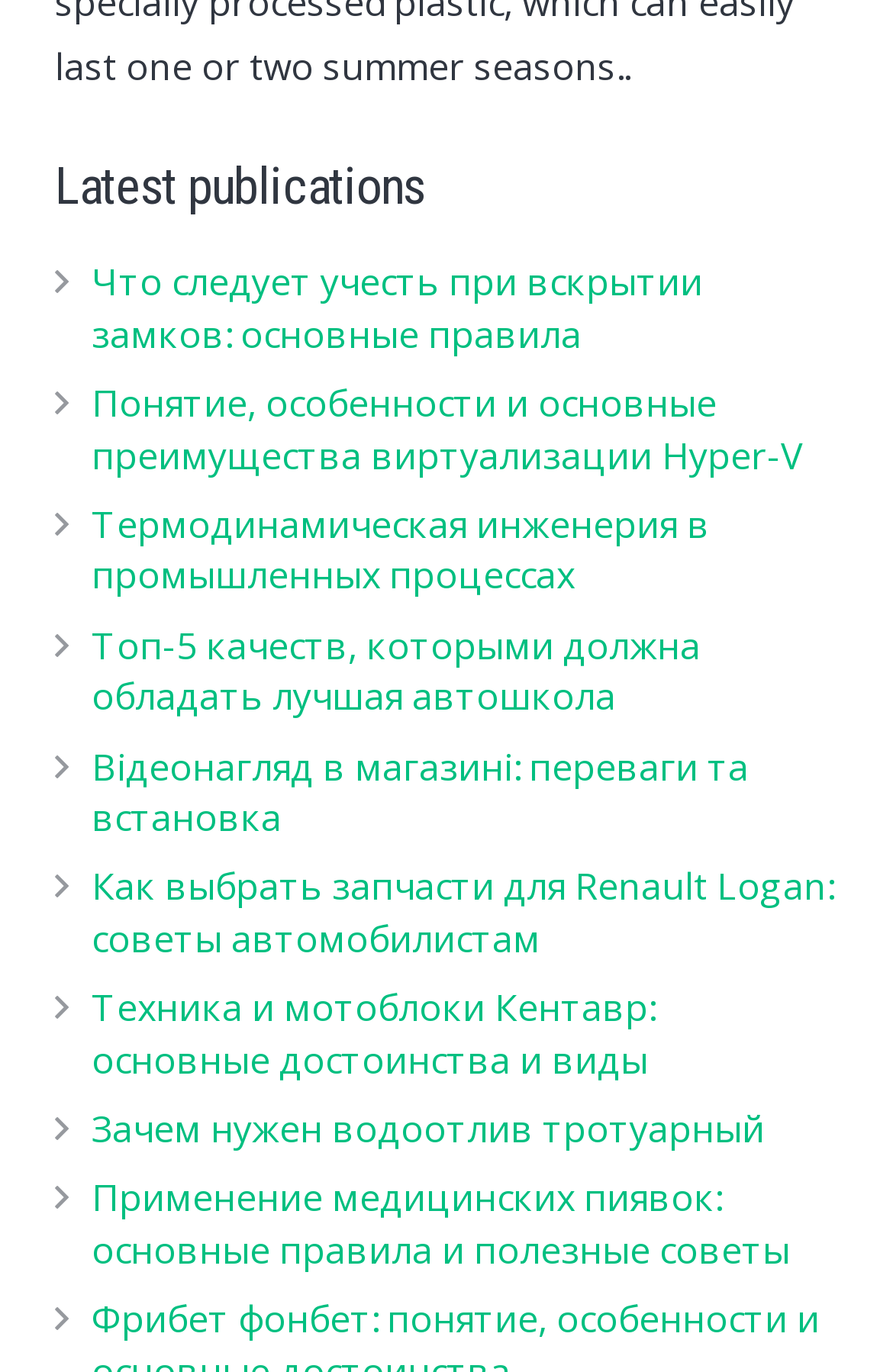Is there a specific category for the links?
Use the screenshot to answer the question with a single word or phrase.

Publications